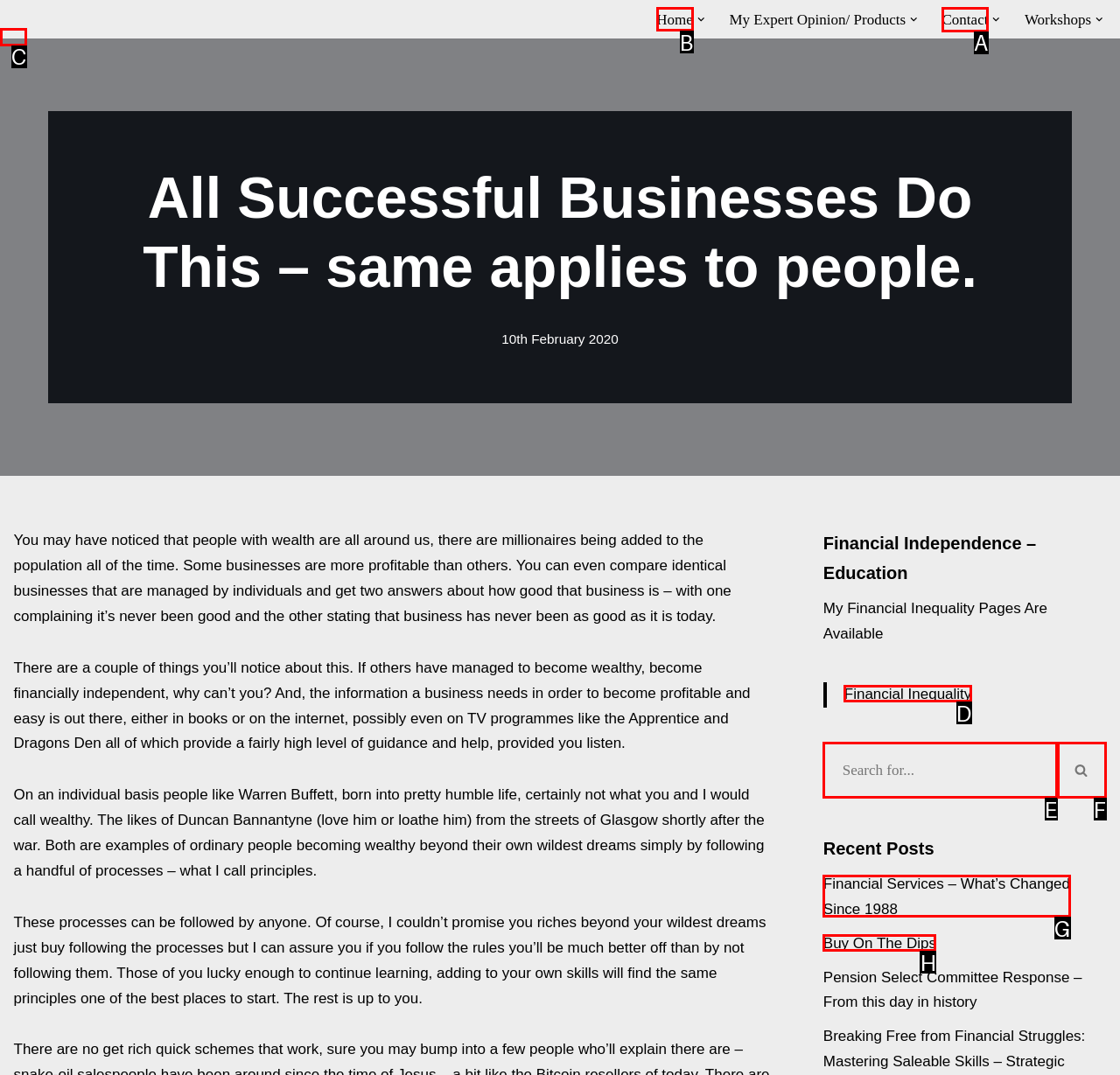Identify the correct HTML element to click to accomplish this task: Click on the 'Home' link
Respond with the letter corresponding to the correct choice.

B